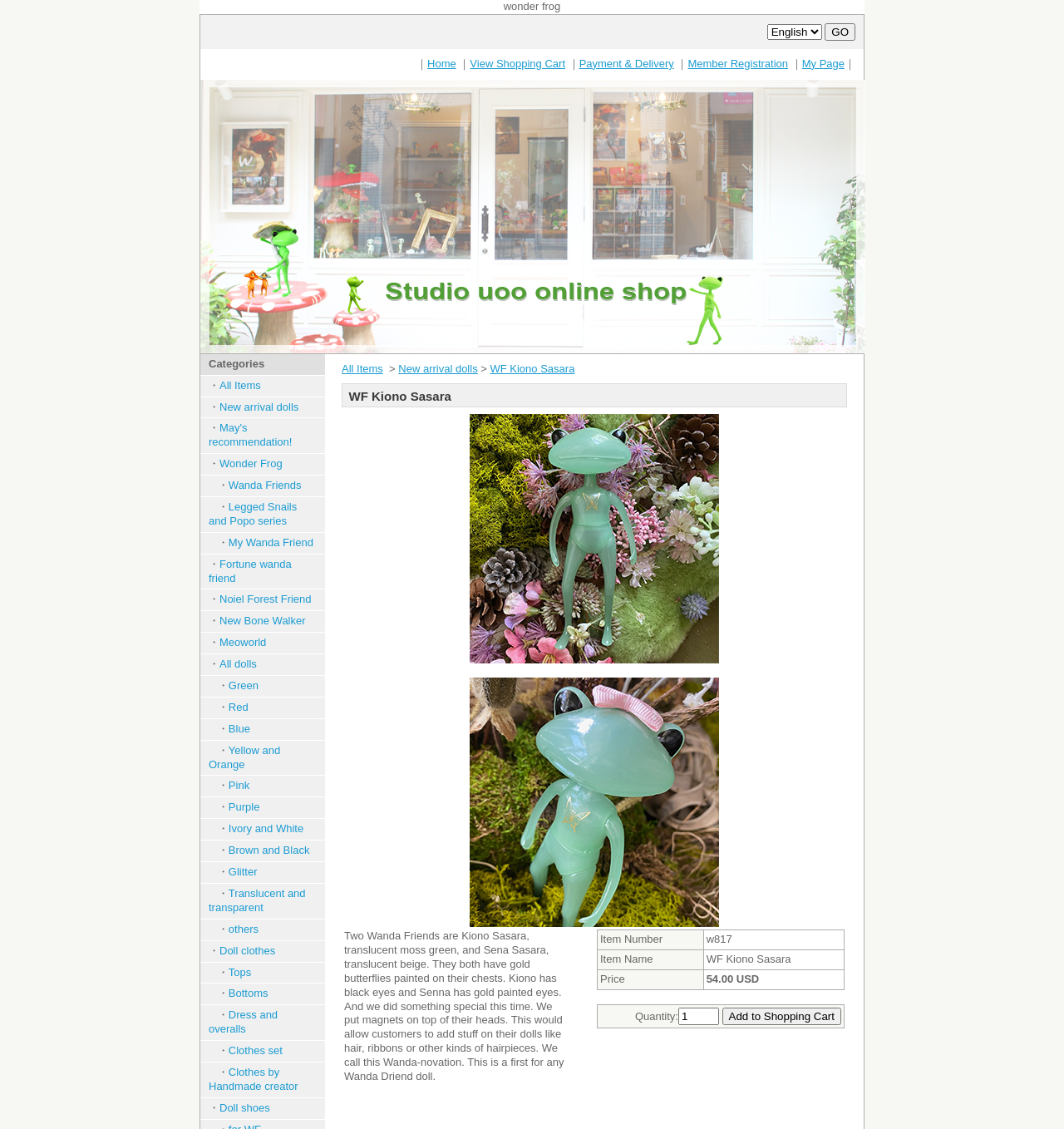Identify the bounding box of the HTML element described here: "Clothes by Handmade creator". Provide the coordinates as four float numbers between 0 and 1: [left, top, right, bottom].

[0.196, 0.944, 0.28, 0.967]